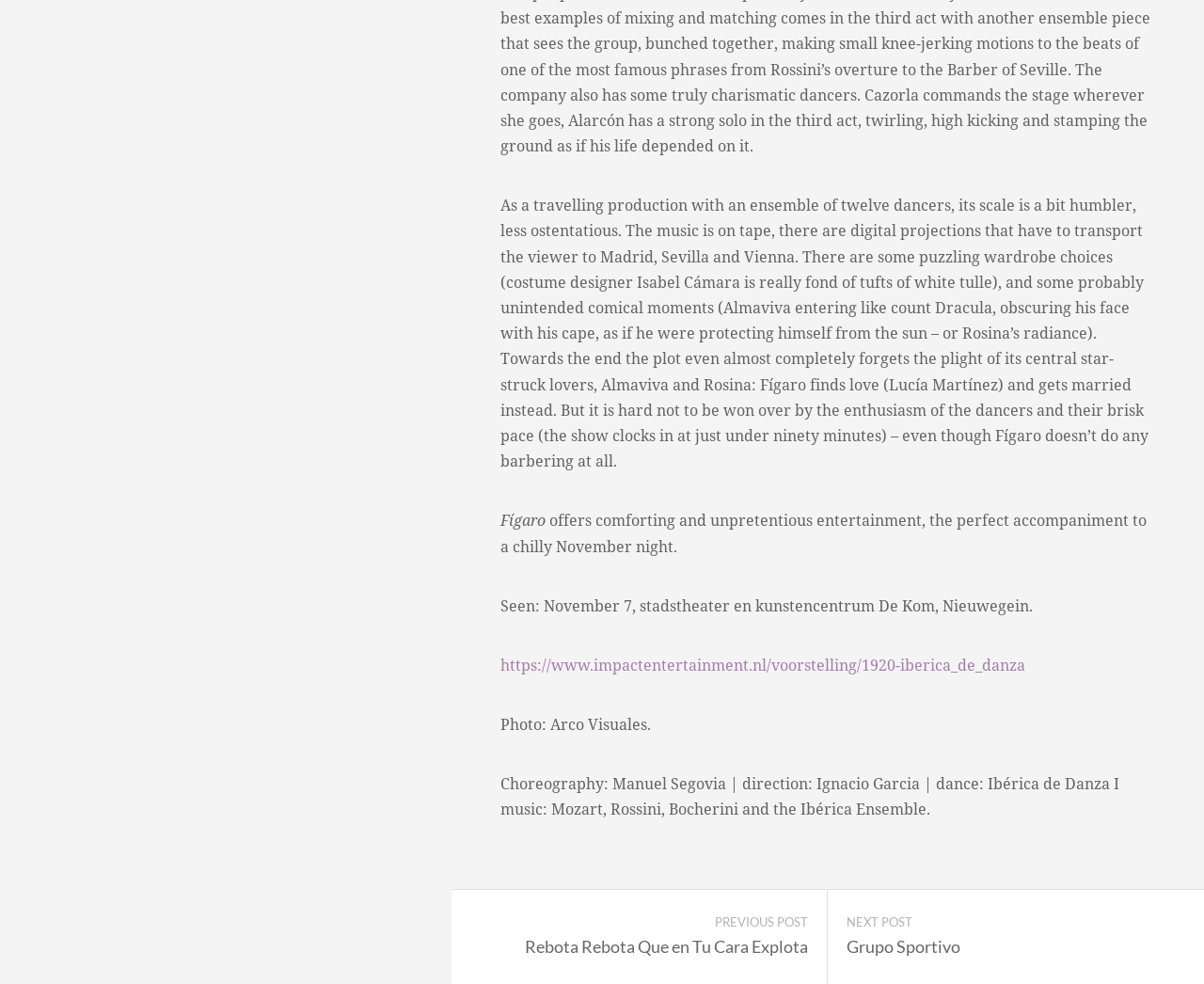Provide your answer to the question using just one word or phrase: What is the date of the performance?

November 7